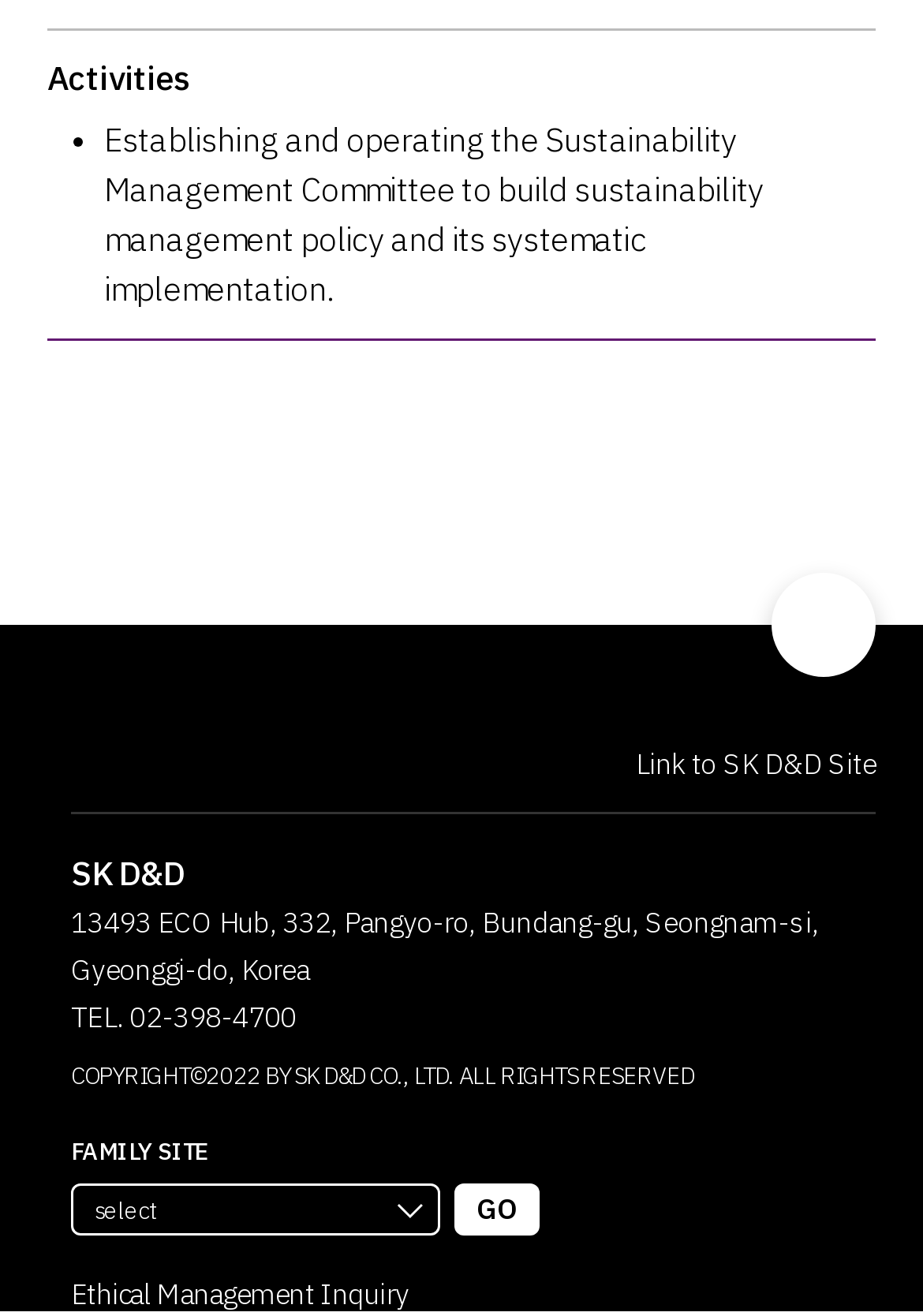Provide a one-word or short-phrase answer to the question:
What is the name of the committee established for sustainability management?

Sustainability Management Committee